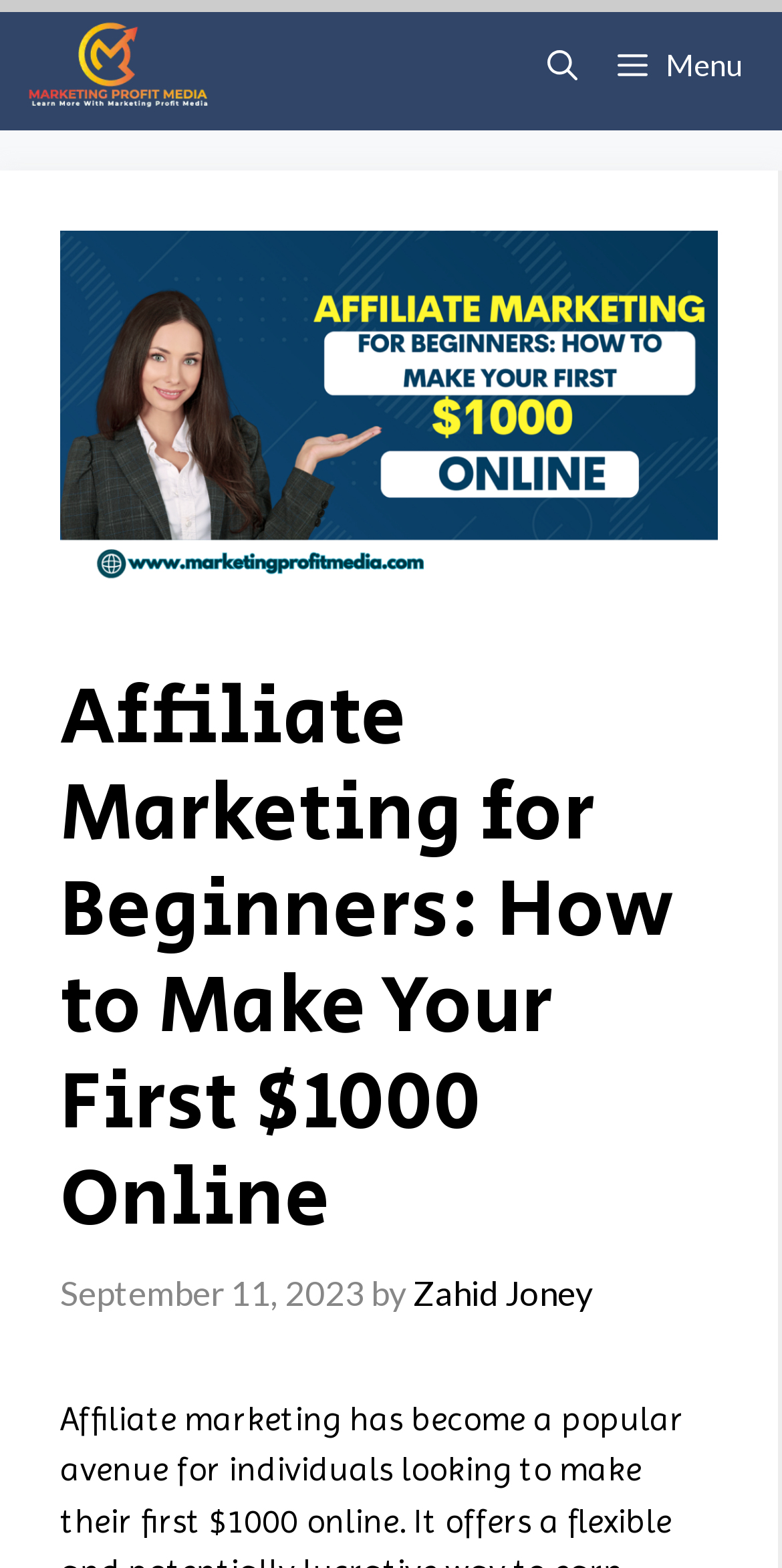Generate the text content of the main headline of the webpage.

Affiliate Marketing for Beginners: How to Make Your First $1000 Online